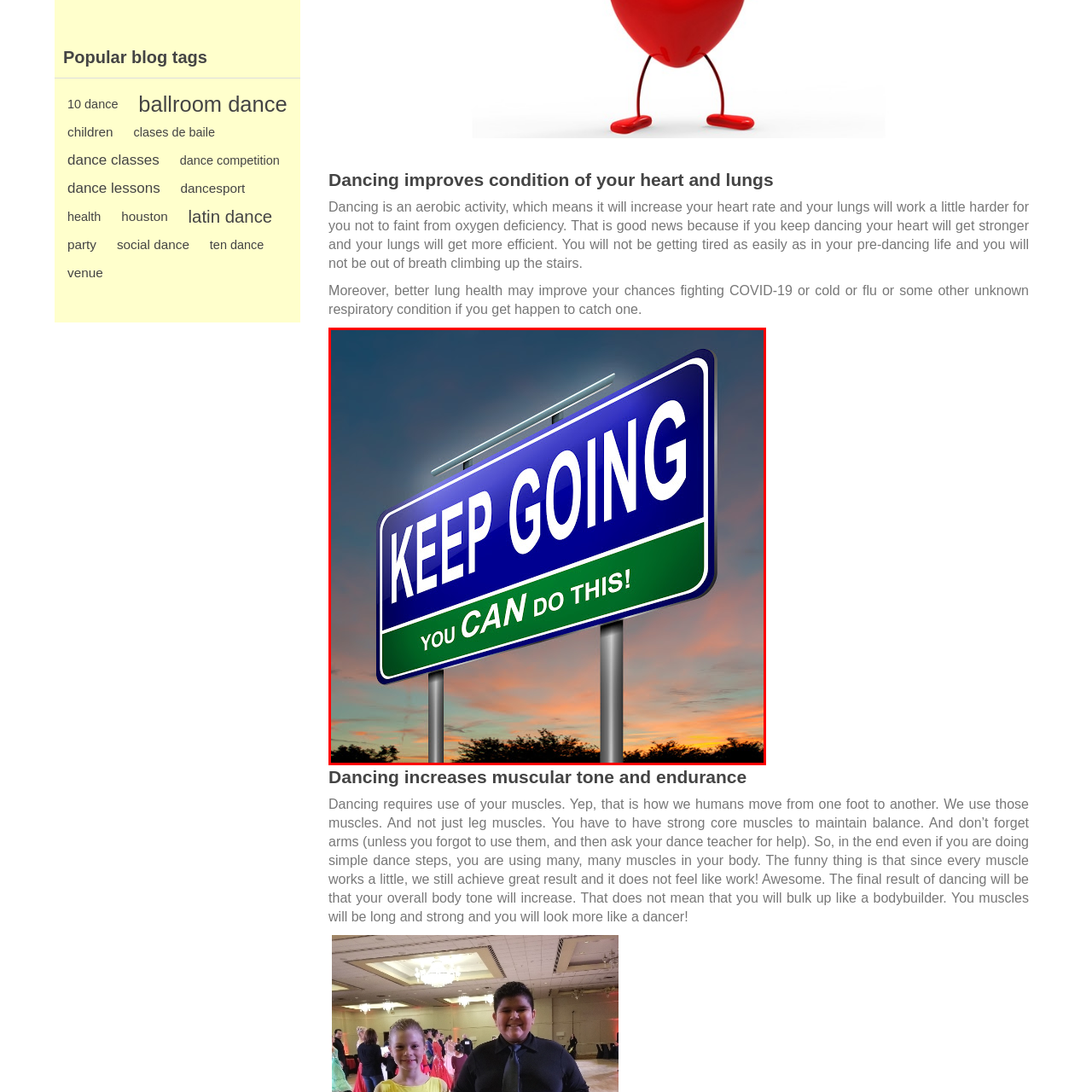What is the effect of the setting sun on the message?
Direct your attention to the image encased in the red bounding box and answer the question thoroughly, relying on the visual data provided.

The caption explains that the setting sun casts a warm glow, which enhances the uplifting message of resilience and motivation conveyed by the sign.